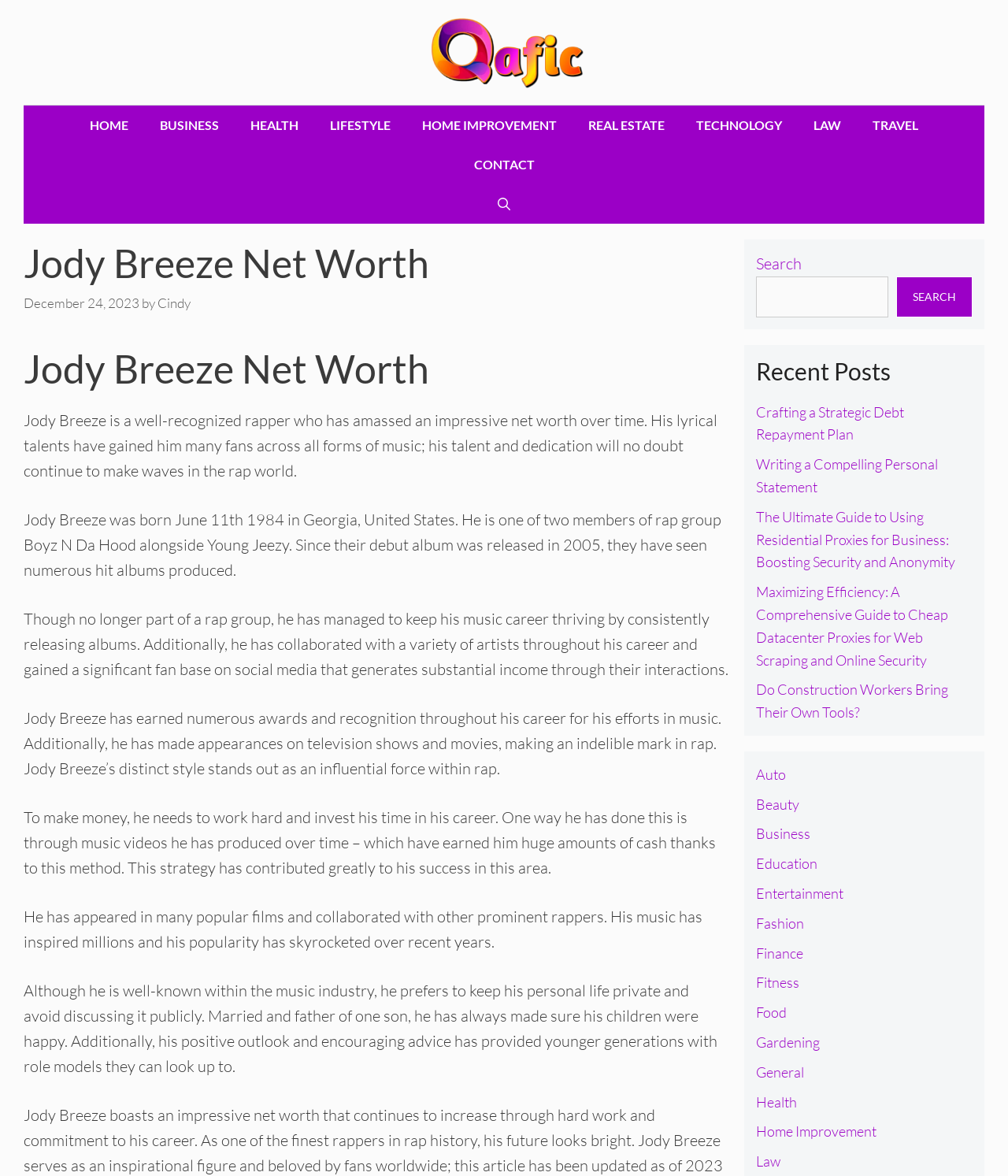Give a detailed explanation of the elements present on the webpage.

This webpage is about Jody Breeze, a well-known rapper, and his net worth. At the top of the page, there is a banner with the site's name "Qafic" and a navigation menu with various categories such as "HOME", "BUSINESS", "HEALTH", and more. Below the navigation menu, there is a search bar with a button to open it.

The main content of the page is divided into two sections. The first section is about Jody Breeze's net worth, with a heading "Jody Breeze Net Worth" and a brief description of his career and achievements. There are five paragraphs of text that provide more information about his life, music career, and personal life.

The second section is titled "Recent Posts" and lists several links to other articles on various topics such as debt repayment, personal statements, proxies for business, and more. There are 17 links in total, each with a brief title.

Throughout the page, there are no images except for the site's logo "Qafic" at the top. The layout is clean and easy to navigate, with clear headings and concise text.